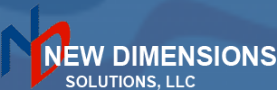What letters are stylized in the logo?
Refer to the screenshot and answer in one word or phrase.

N and D